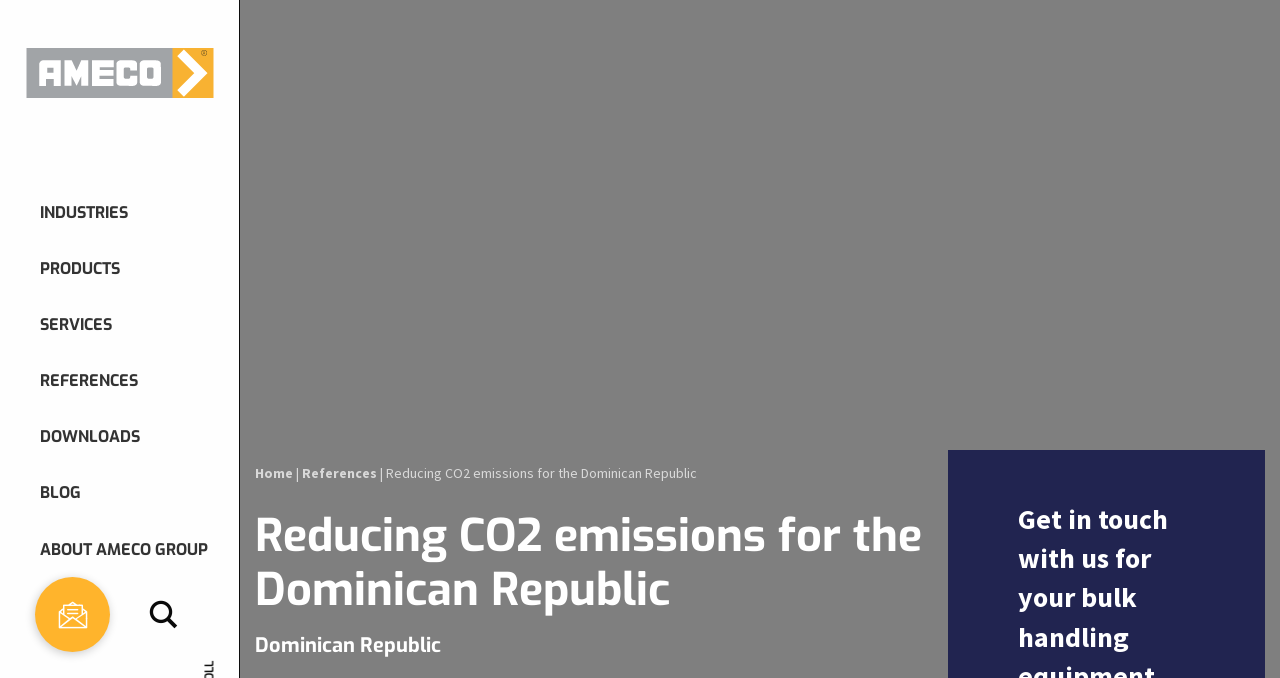Offer a detailed explanation of the webpage layout and contents.

The webpage appears to be the homepage of AMECO Group, a company that provides solutions for reducing CO2 emissions. At the top left corner, there is a link to the company's homepage. Below it, there are several links to different sections of the website, including "INDUSTRIES", "PRODUCTS", "SERVICES", "REFERENCES", "DOWNLOADS", "BLOG", and "ABOUT AMECO GROUP". These links are aligned vertically and take up the left side of the page.

On the right side of the page, there are more links to specific industries that AMECO Group serves, such as "CEMENT", "FERTILIZERS", "PORTS & TERMINALS", "MINING", "POWER GENERATION", and "PULP & PAPER". Below these links, there are links to specific products offered by the company, including "RECLAIMERS", "CIRCULAR STOCKYARDS", "SHIPLOADERS", "ROTARY SCRAPERS", and "STACKERS".

In the middle of the page, there is a heading that reads "Reducing CO2 emissions for the Dominican Republic", which is likely the title of a news article or a case study. Below the heading, there is a brief summary or introduction to the article.

At the bottom of the page, there are two links: "WORK FOR US" and "CONTACT", with a small icon next to the "CONTACT" link.